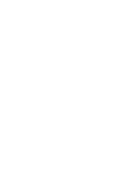Offer a detailed explanation of what is depicted in the image.

The image featured is part of the "Our Leadership Team" section on the Barhale website. Positioned prominently among other leadership profiles, this image is associated with a high-ranking executive role within the company, likely representing the Chairman, Chief Executive Officer, or another key member of the executive team. Each image in this section contributes to the overall presentation of the leadership team's expertise and guidance. This visual showcases the importance of leadership at Barhale, underscoring their commitment to strong governance and strategic direction in their operations.